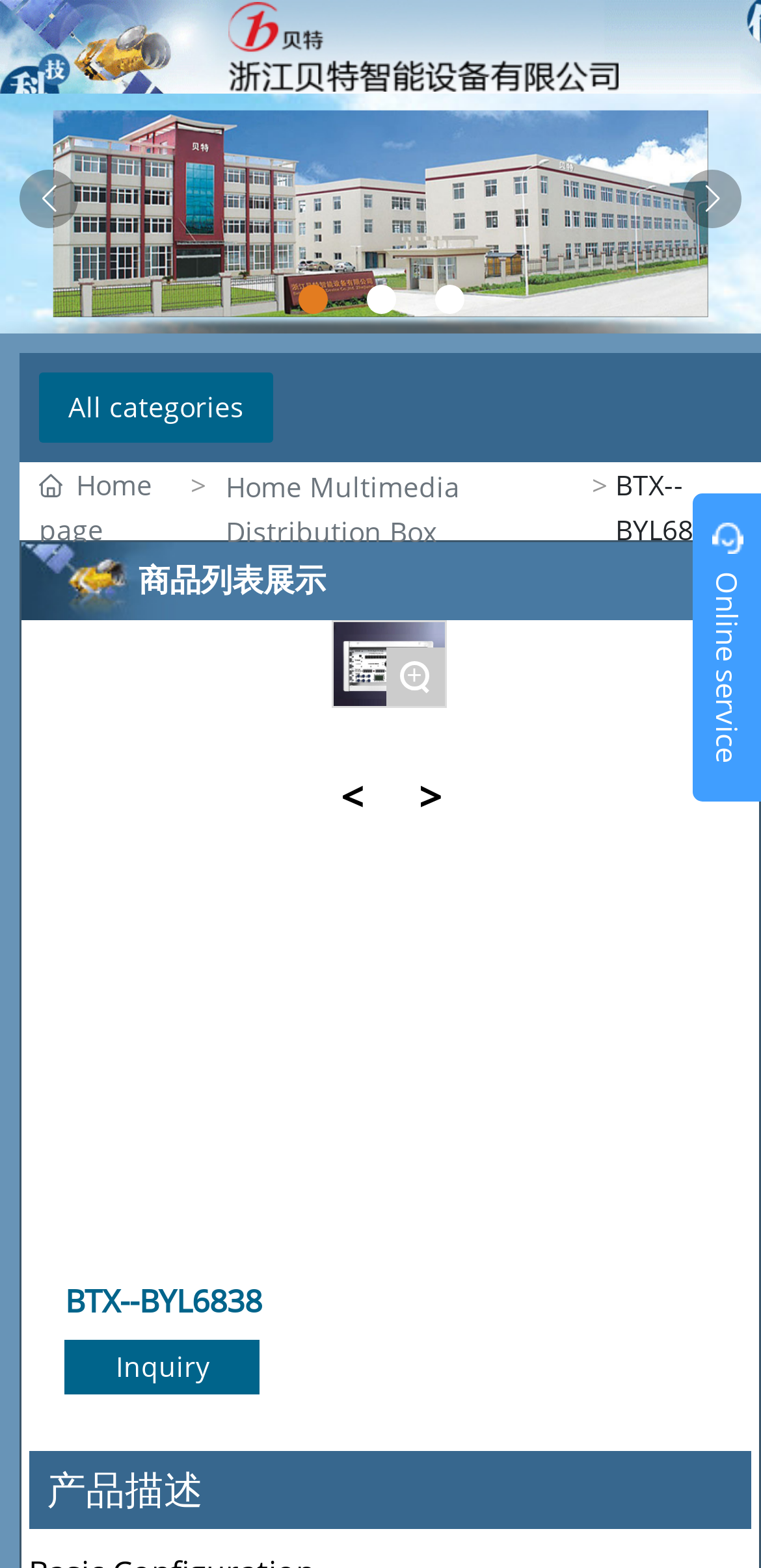Locate the bounding box coordinates of the clickable region to complete the following instruction: "Click the 'Inquiry' link."

[0.085, 0.855, 0.342, 0.89]